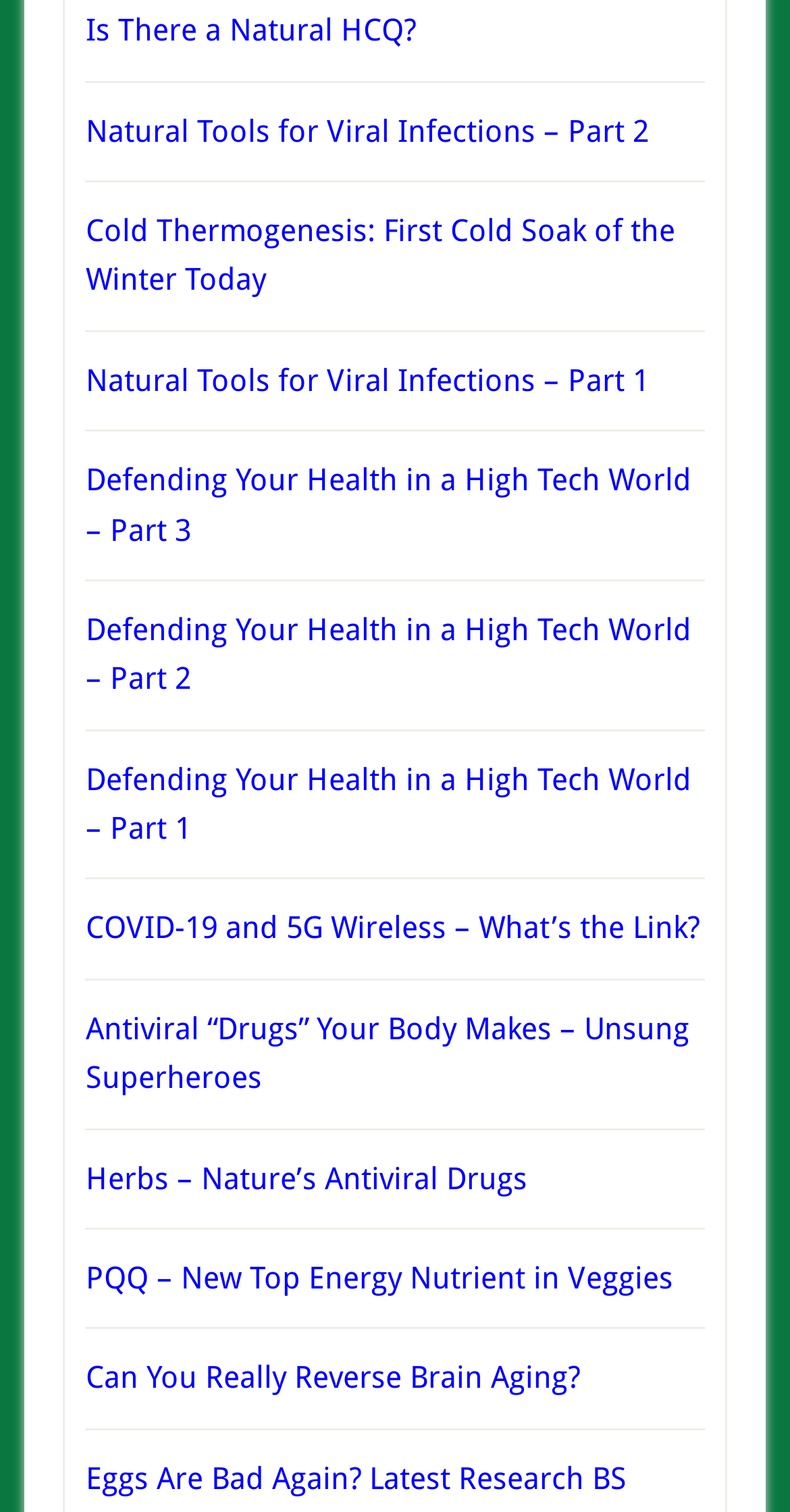How many links are on this webpage?
Using the visual information from the image, give a one-word or short-phrase answer.

13